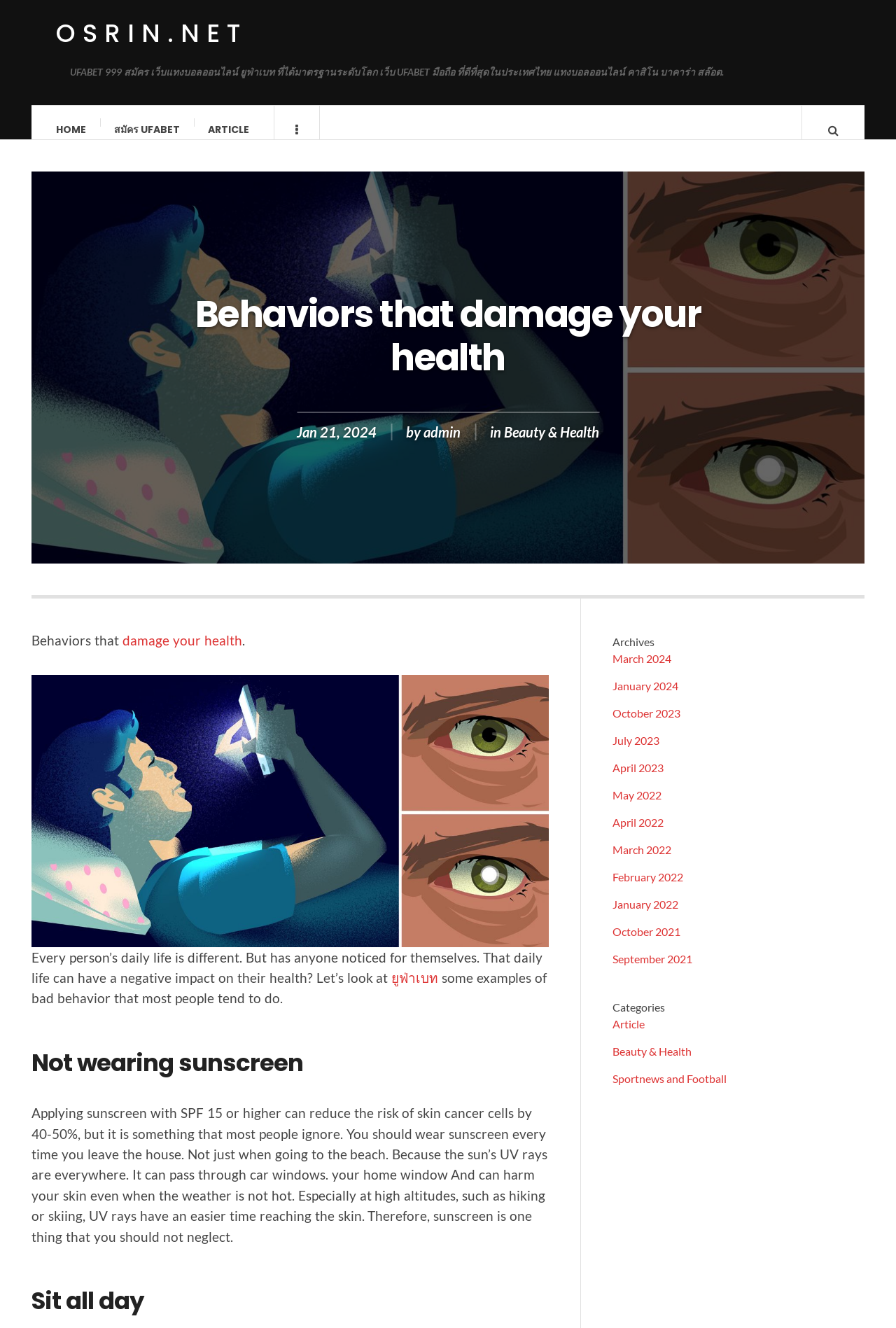Pinpoint the bounding box coordinates of the element you need to click to execute the following instruction: "Read the article about 'Behaviors that damage your health'". The bounding box should be represented by four float numbers between 0 and 1, in the format [left, top, right, bottom].

[0.175, 0.231, 0.825, 0.297]